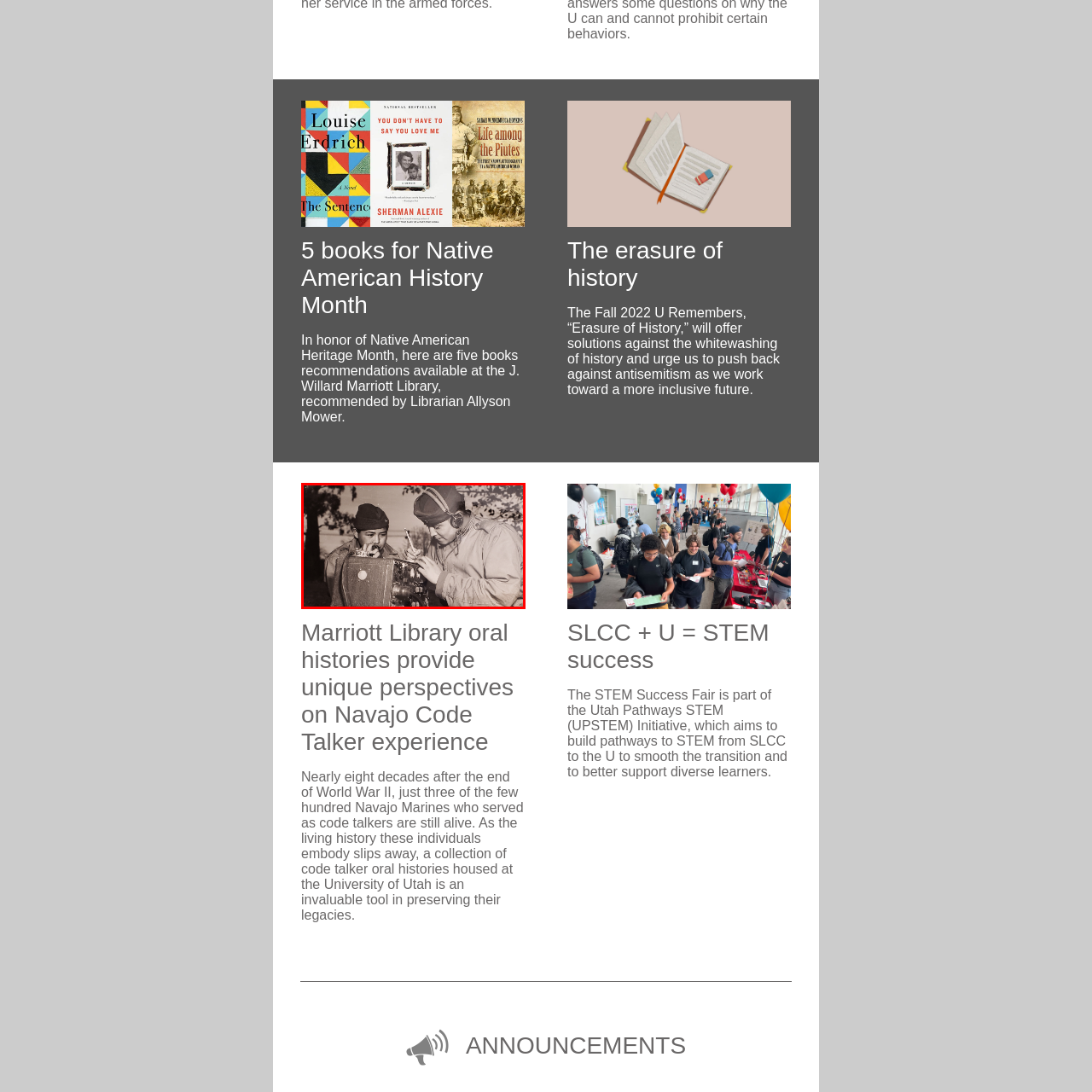What is the significance of the Navajo Code Talkers' contributions? Look at the image outlined by the red bounding box and provide a succinct answer in one word or a brief phrase.

Crucial role in military history